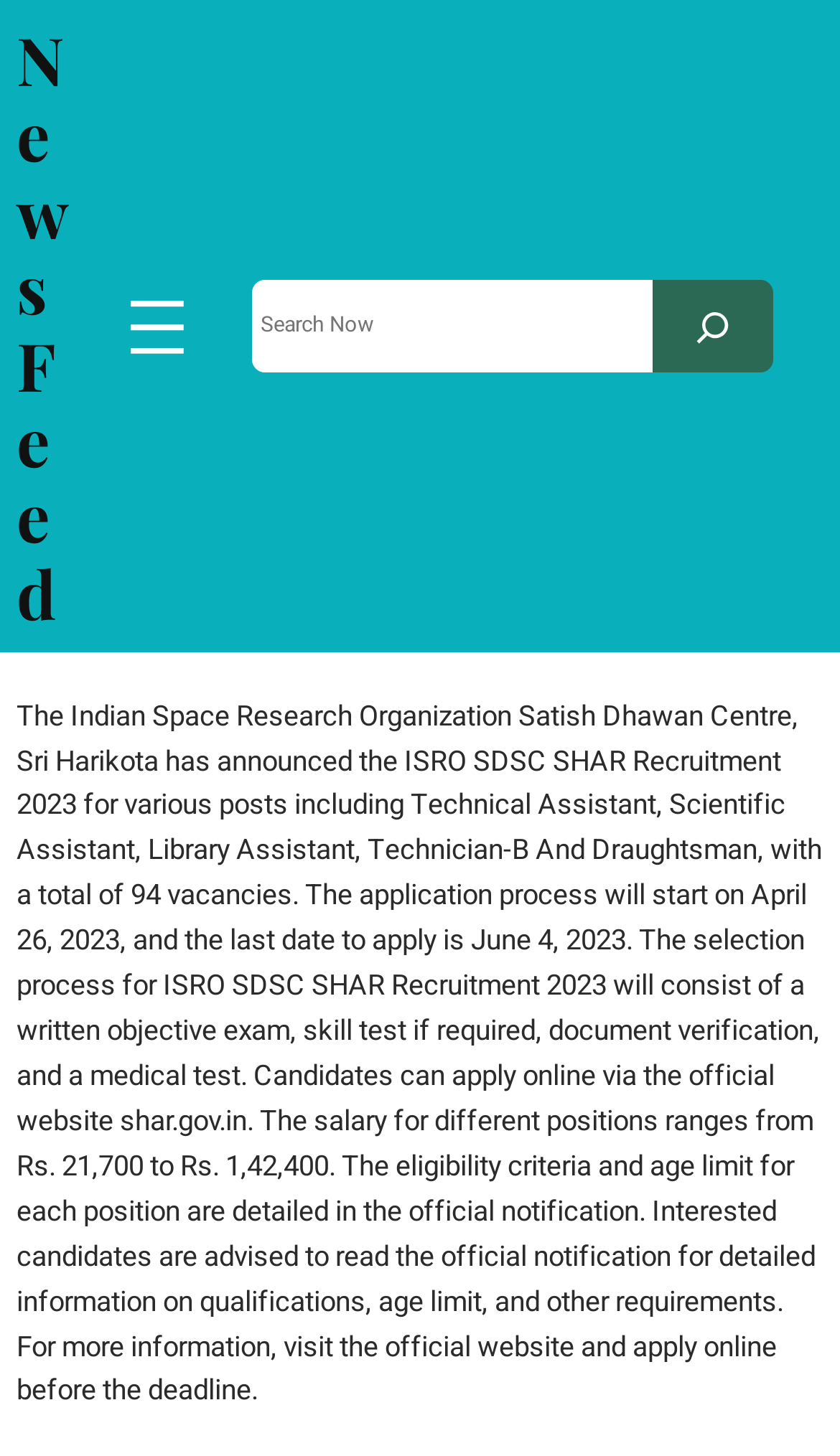How can candidates apply for ISRO SDSC SHAR Recruitment 2023?
Please provide a single word or phrase as the answer based on the screenshot.

Online via shar.gov.in